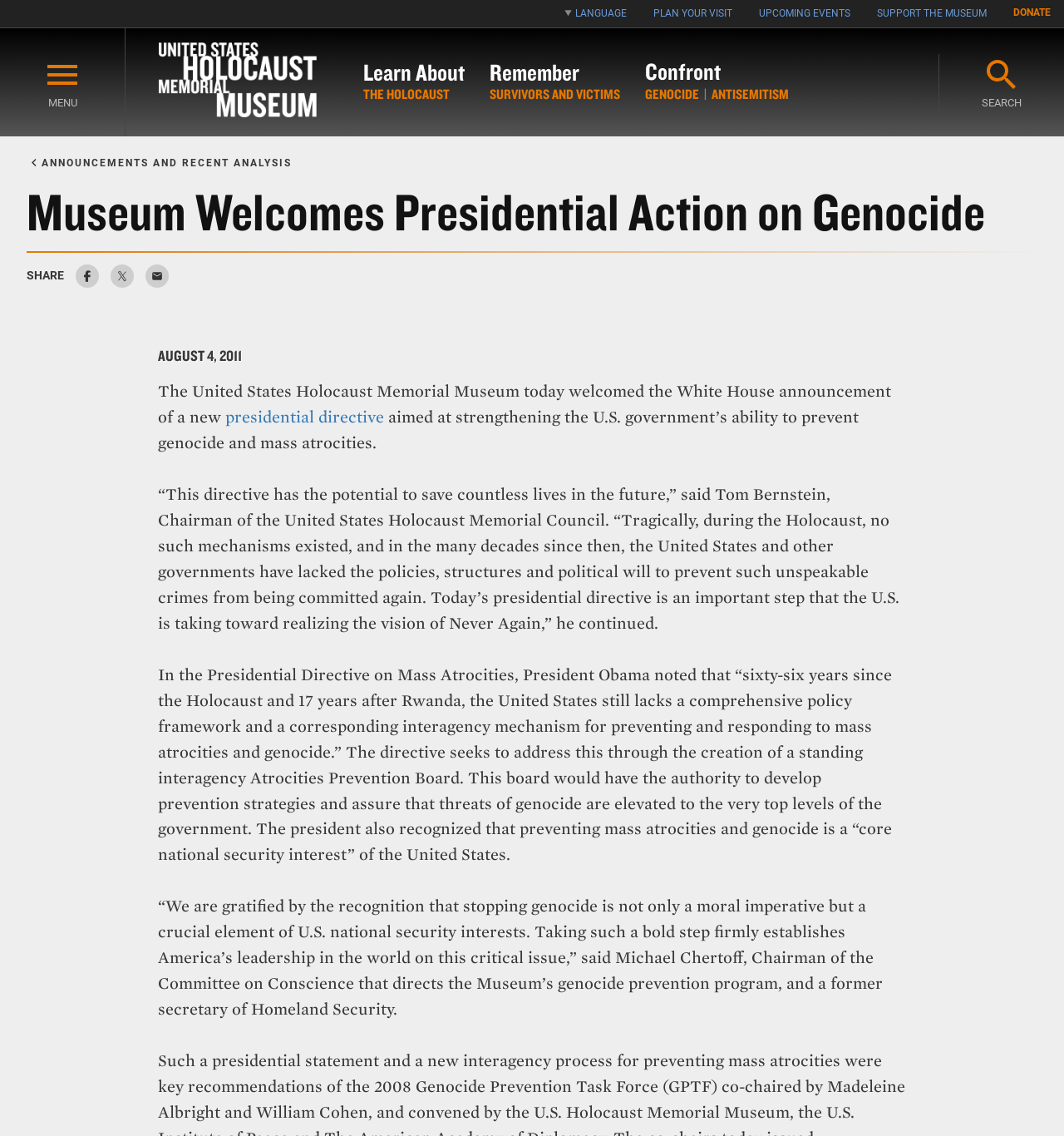Kindly determine the bounding box coordinates for the clickable area to achieve the given instruction: "Share on Facebook".

[0.071, 0.235, 0.093, 0.249]